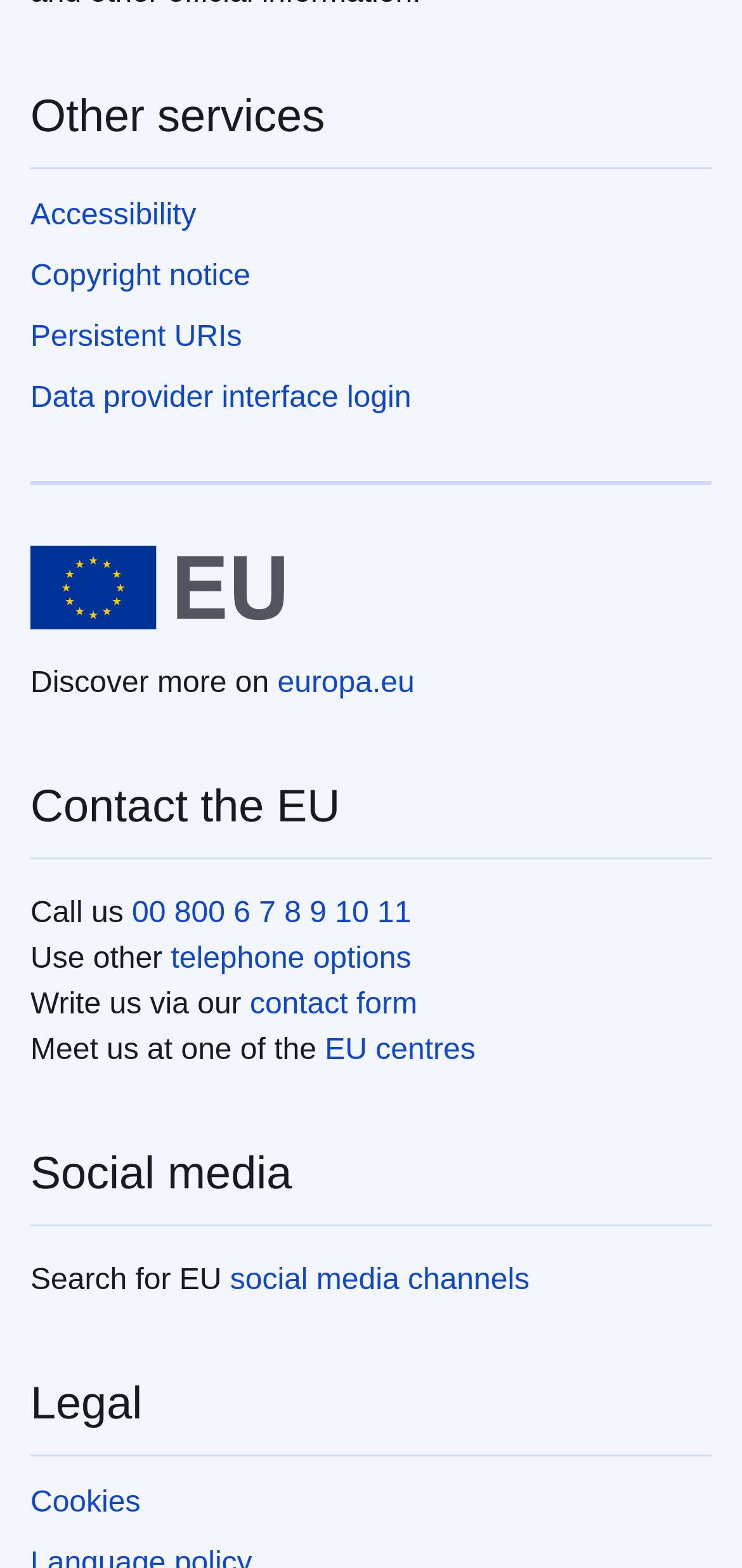Answer the question below using just one word or a short phrase: 
What is the name of the website?

europa.eu